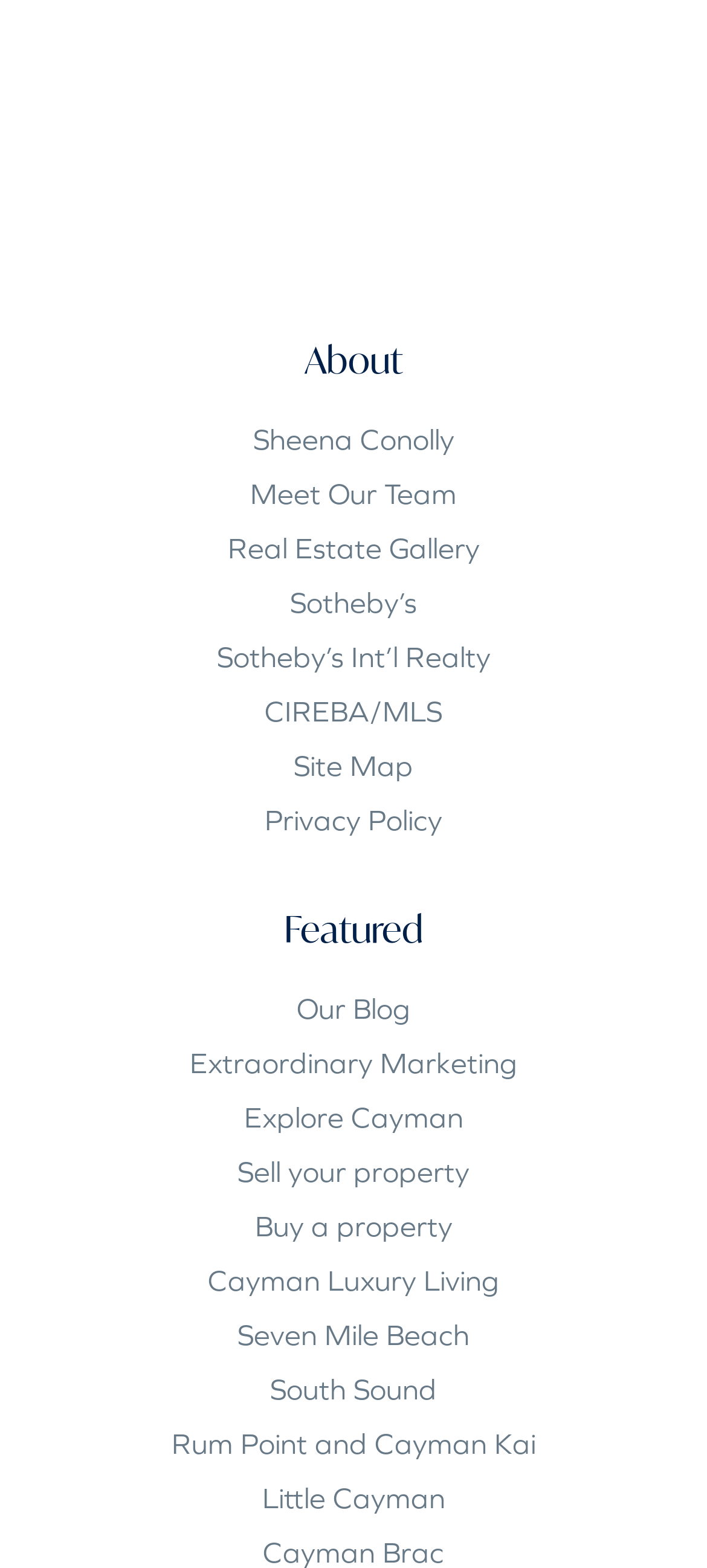Highlight the bounding box coordinates of the element you need to click to perform the following instruction: "Visit Meet Our Team."

[0.354, 0.304, 0.646, 0.325]